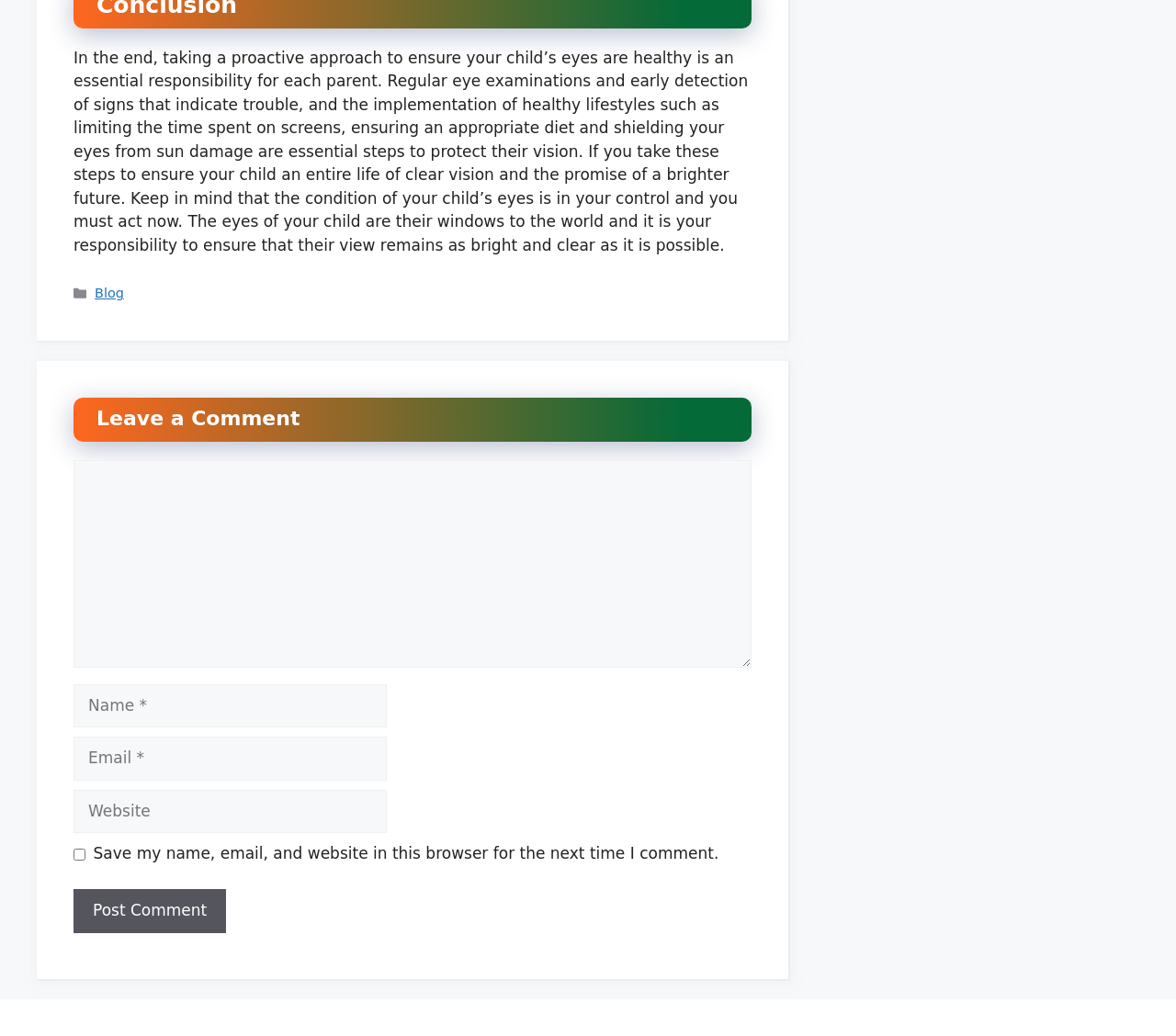Locate the UI element that matches the description parent_node: Comment name="url" placeholder="Website" in the webpage screenshot. Return the bounding box coordinates in the format (top-left x, top-left y, bottom-right x, bottom-right y), with values ranging from 0 to 1.

[0.062, 0.762, 0.329, 0.805]